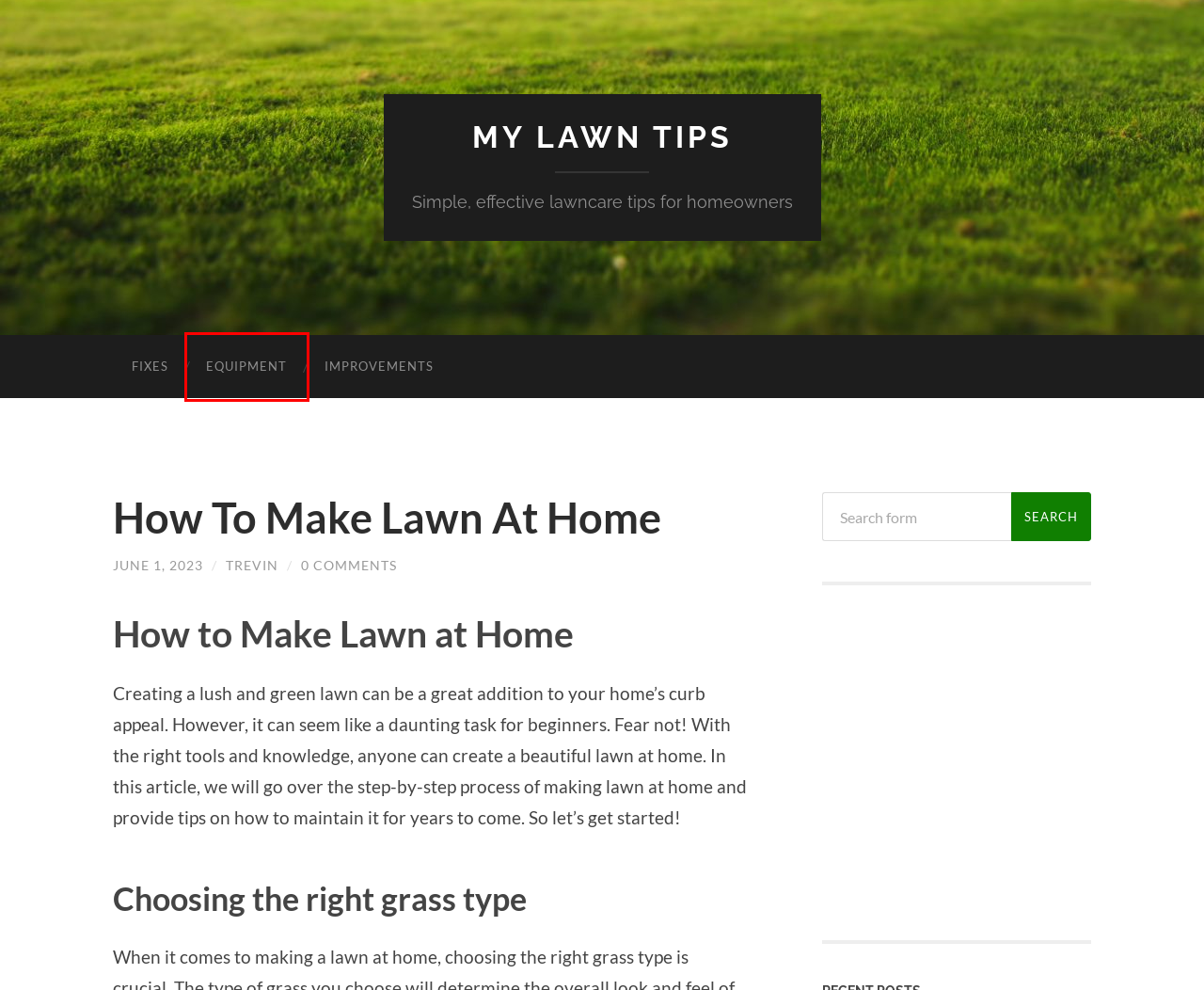Observe the screenshot of a webpage with a red bounding box highlighting an element. Choose the webpage description that accurately reflects the new page after the element within the bounding box is clicked. Here are the candidates:
A. trevin – My Lawn Tips
B. May 2019 – My Lawn Tips
C. My Lawn Tips – Simple, effective lawncare tips for homeowners
D. fixes – My Lawn Tips
E. May 2023 – My Lawn Tips
F. improvements – My Lawn Tips
G. September 2018 – My Lawn Tips
H. equipment – My Lawn Tips

H